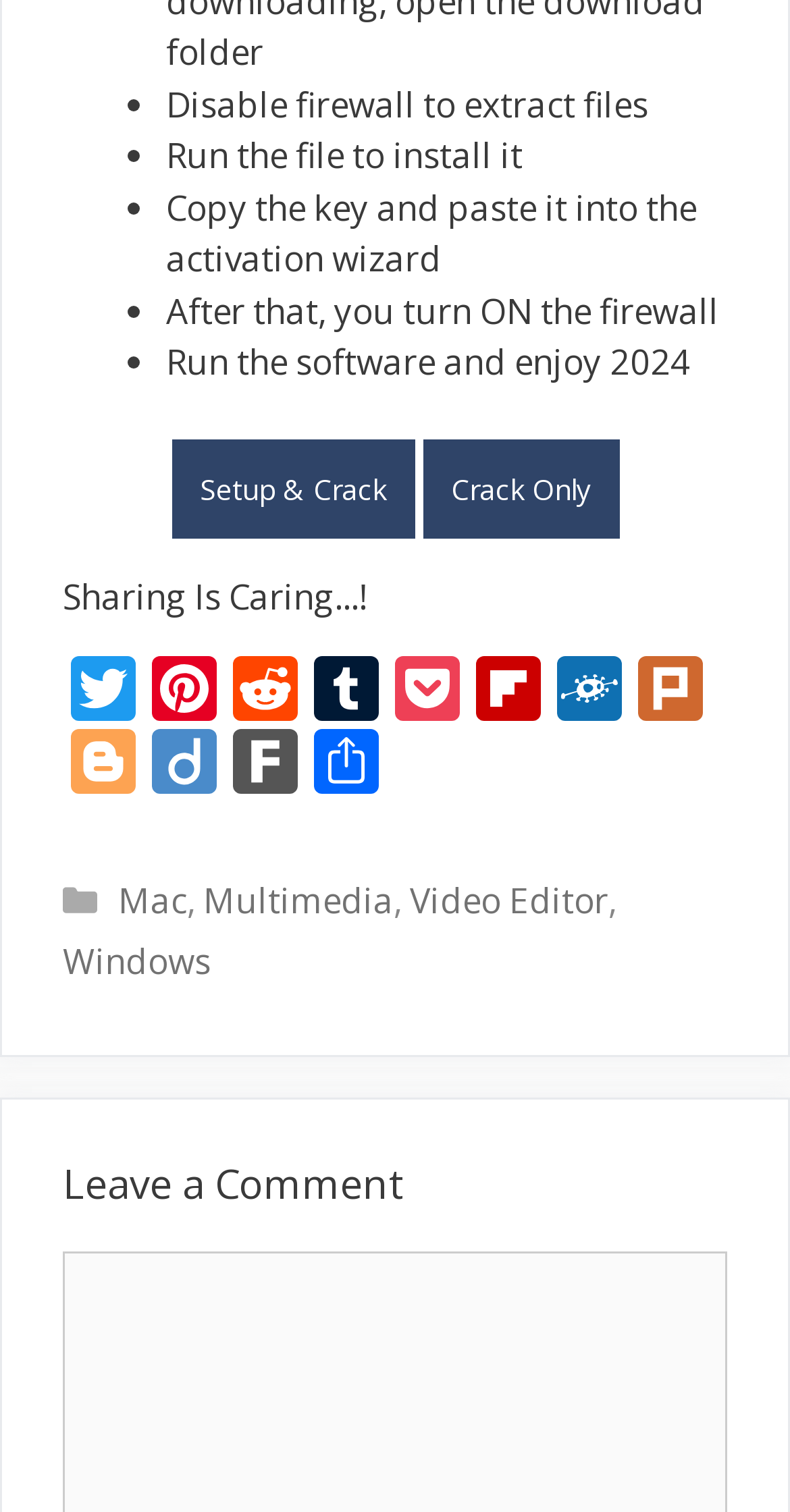Give a concise answer using only one word or phrase for this question:
What are the steps to install the software?

Disable firewall, run file, copy key, turn on firewall, run software